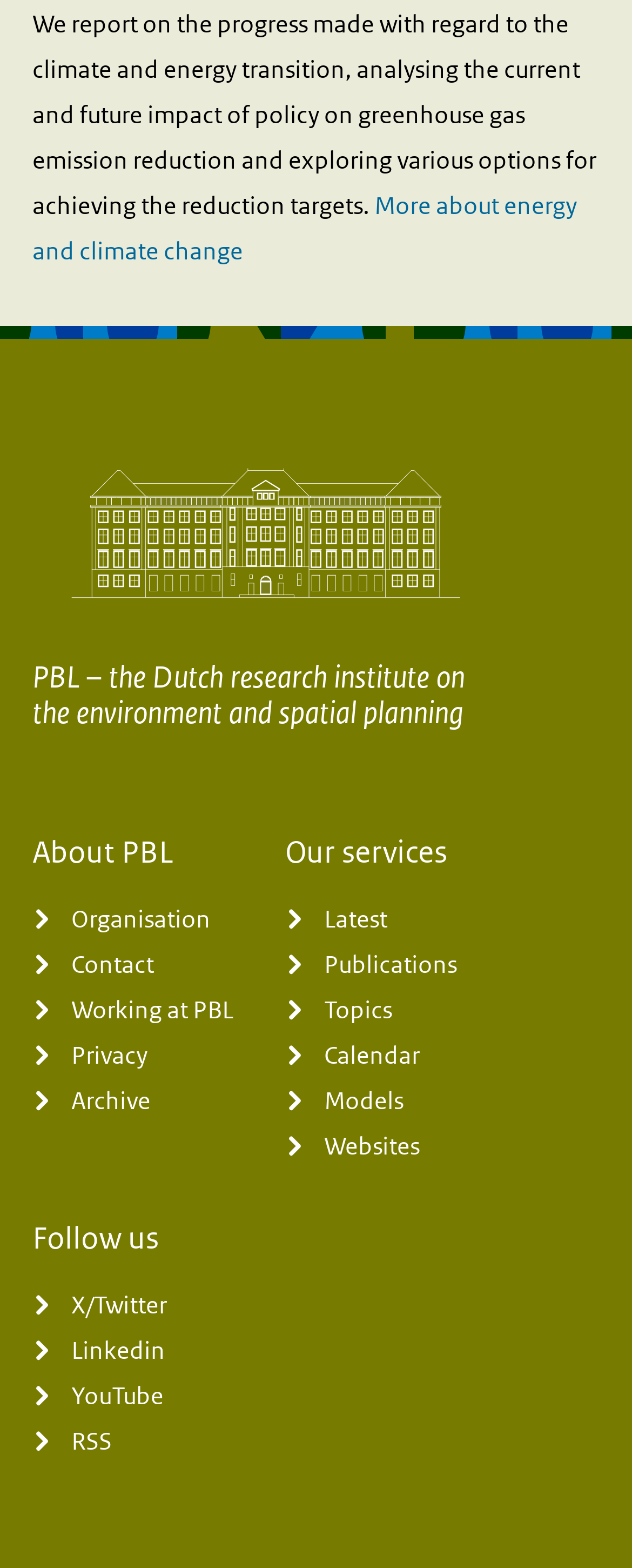Please find the bounding box coordinates (top-left x, top-left y, bottom-right x, bottom-right y) in the screenshot for the UI element described as follows: Websites

[0.451, 0.716, 0.664, 0.745]